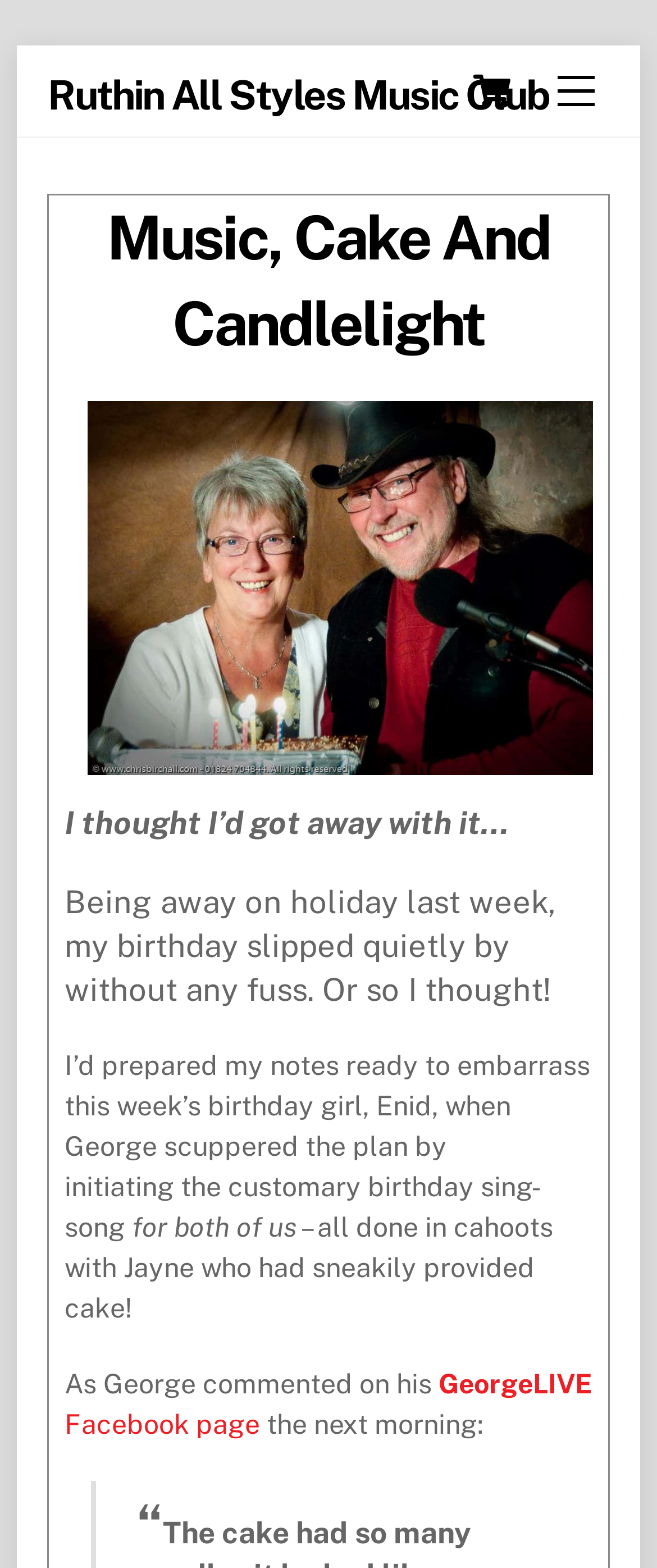Reply to the question with a single word or phrase:
What is the name of the music club?

Ruthin All Styles Music Club